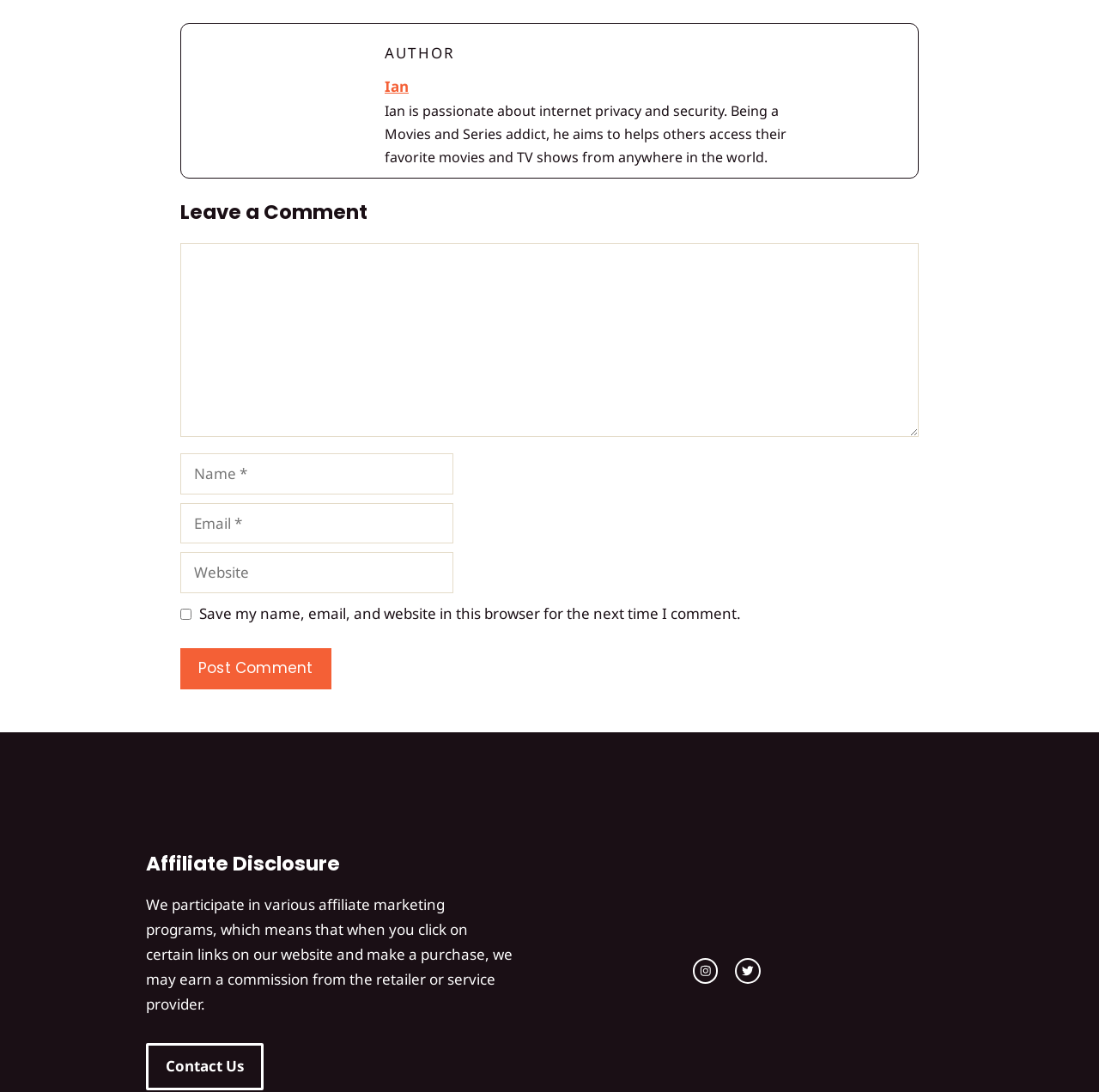Specify the bounding box coordinates of the element's area that should be clicked to execute the given instruction: "Contact us". The coordinates should be four float numbers between 0 and 1, i.e., [left, top, right, bottom].

[0.133, 0.955, 0.24, 0.998]